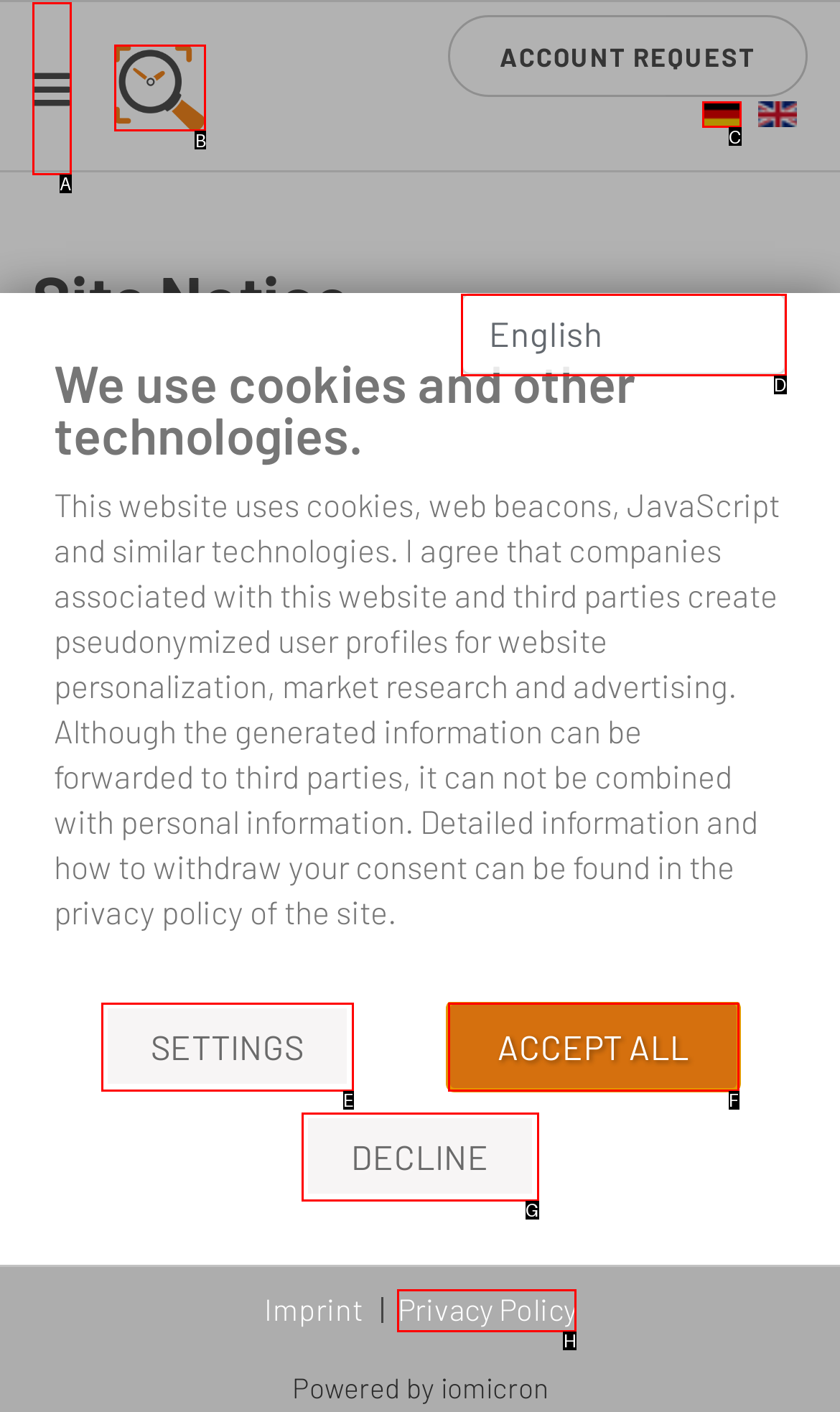Determine the HTML element to click for the instruction: Navigate to Multimomentaufnahme.
Answer with the letter corresponding to the correct choice from the provided options.

B